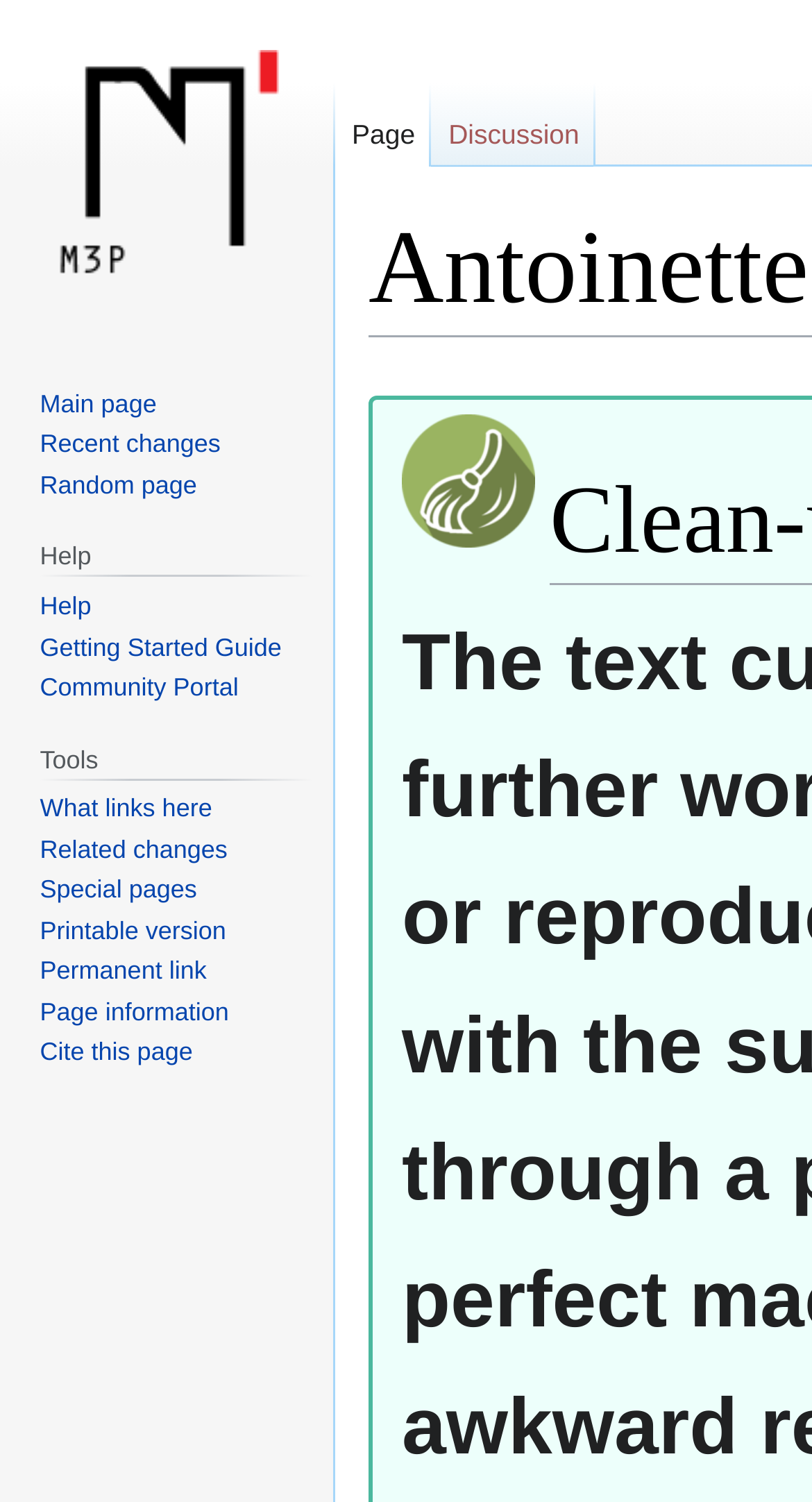Find the bounding box coordinates of the element I should click to carry out the following instruction: "Get help".

[0.049, 0.357, 0.386, 0.384]